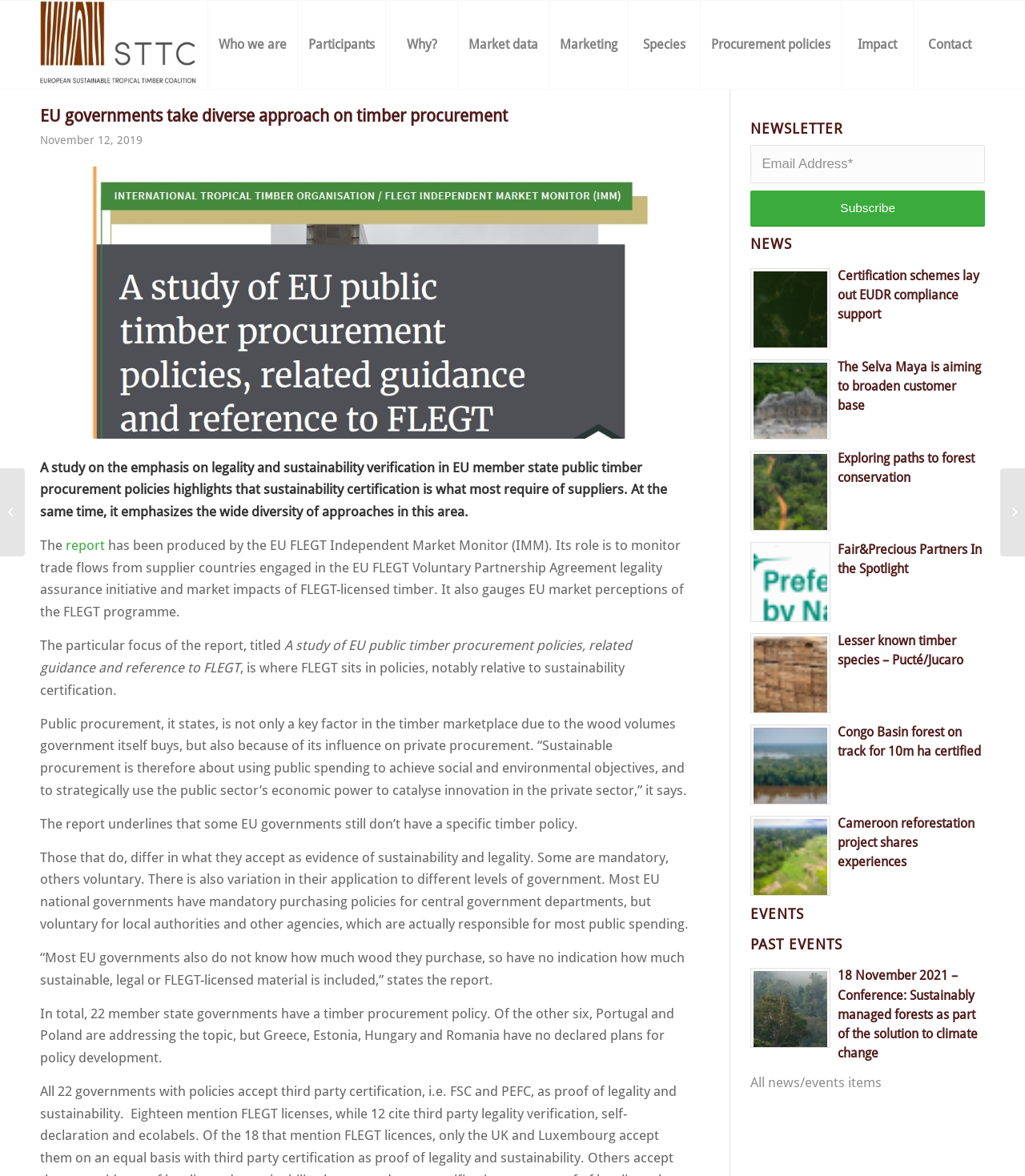Determine the bounding box coordinates for the region that must be clicked to execute the following instruction: "View the 'Certification schemes lay out EUDR compliance support' news".

[0.817, 0.228, 0.956, 0.274]